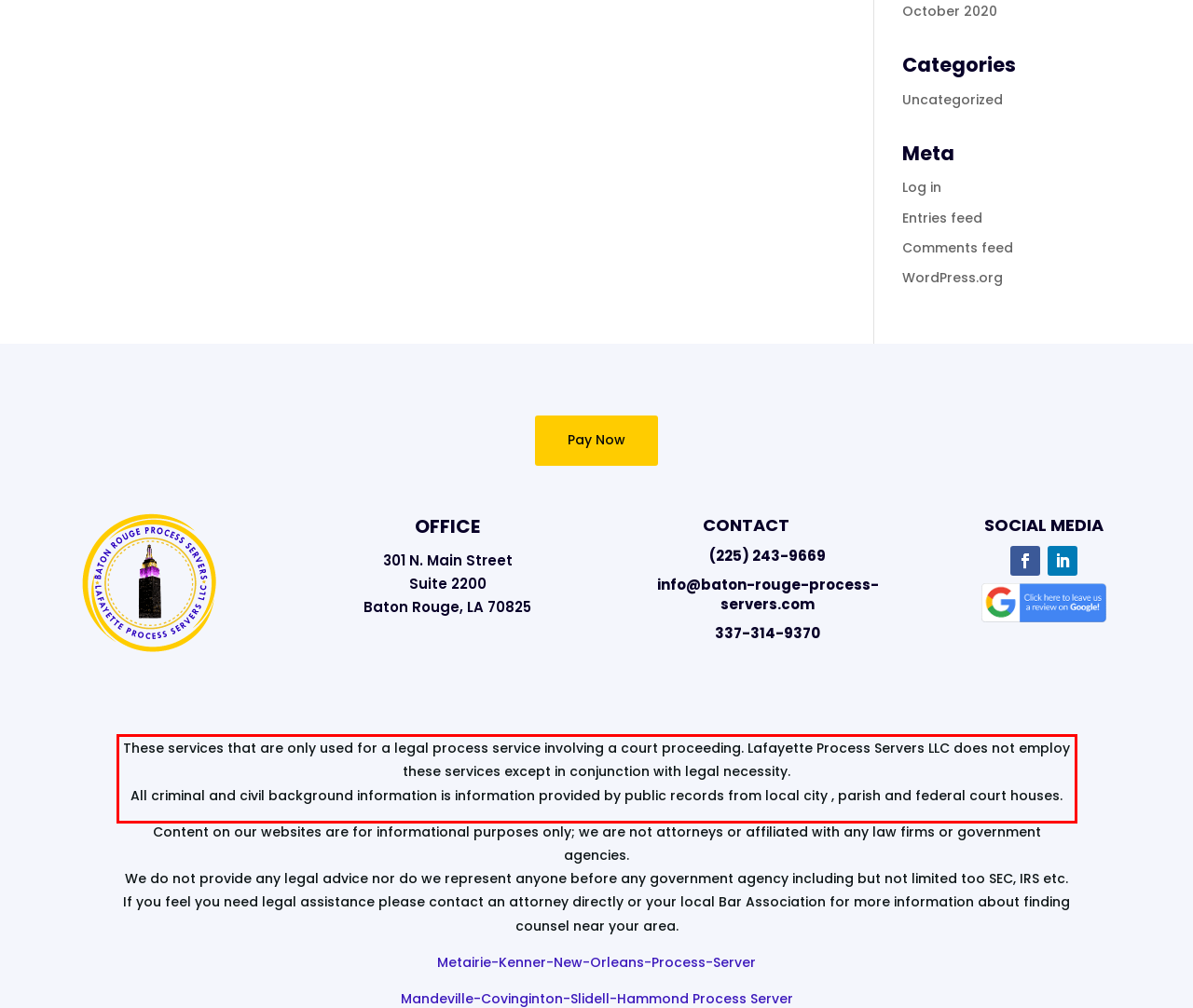There is a screenshot of a webpage with a red bounding box around a UI element. Please use OCR to extract the text within the red bounding box.

These services that are only used for a legal process service involving a court proceeding. Lafayette Process Servers LLC does not employ these services except in conjunction with legal necessity. All criminal and civil background information is information provided by public records from local city , parish and federal court houses.